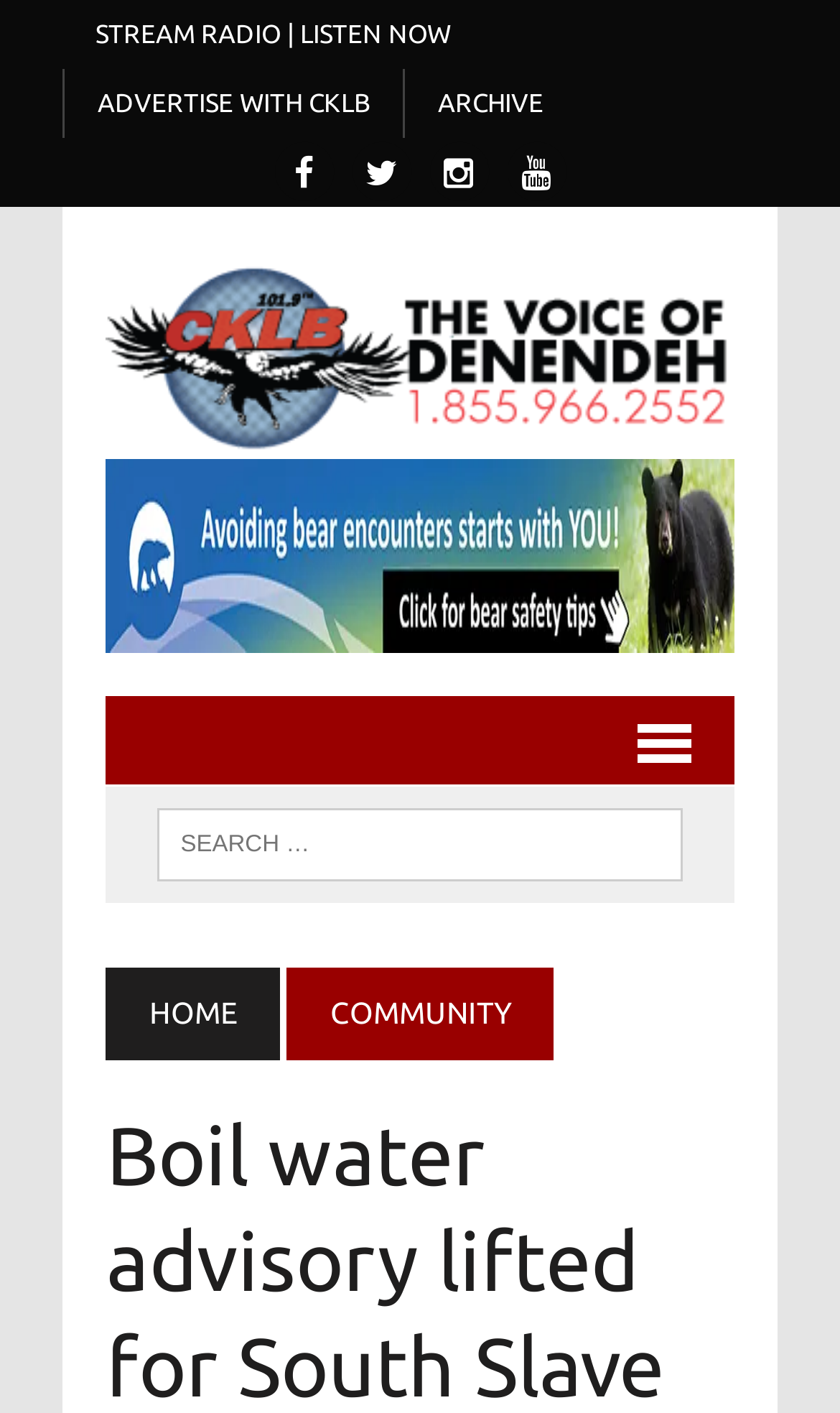Identify and provide the main heading of the webpage.

Boil water advisory lifted for South Slave